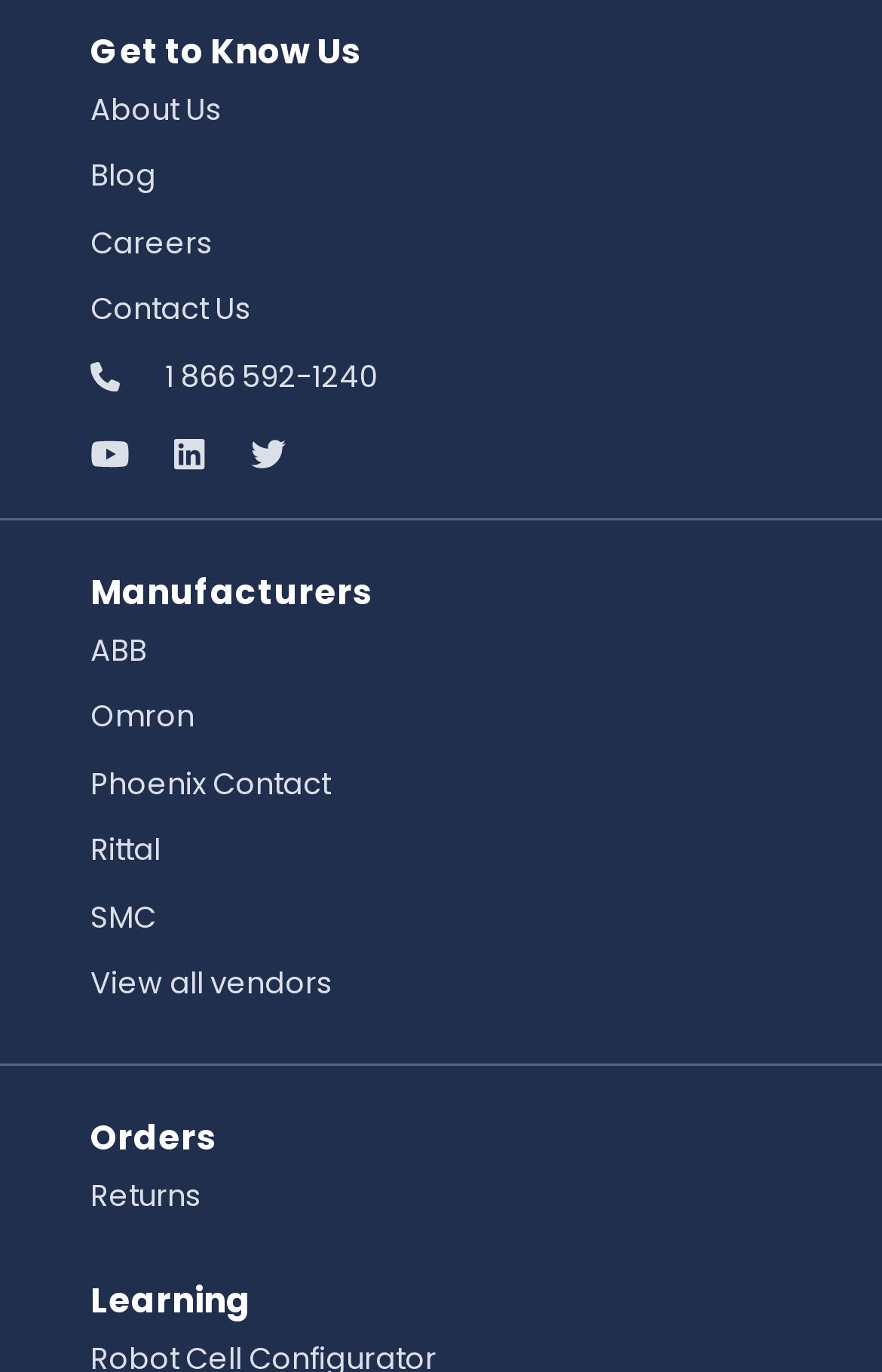Find the bounding box coordinates for the area that should be clicked to accomplish the instruction: "Click on 'Alternatives to WCOForever.com'".

None